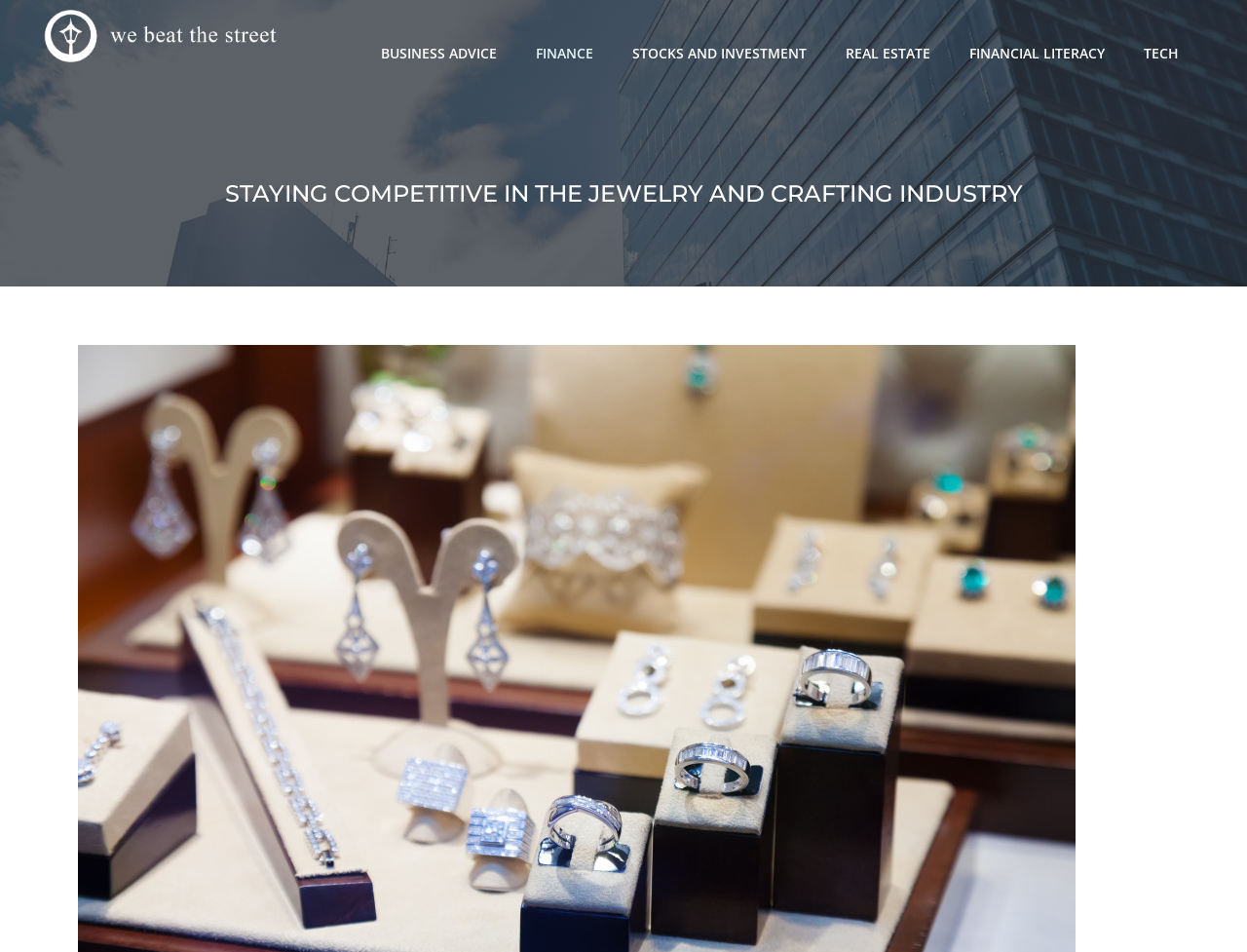Convey a detailed summary of the webpage, mentioning all key elements.

The webpage appears to be an article or blog post focused on the jewelry industry, specifically on staying competitive in the market. At the top of the page, there is a banner that spans the entire width, containing a link to the website "We Beat The Street" accompanied by an image with the same name. Below the banner, a navigation menu is situated, taking up about two-thirds of the page's width, with six links to different categories: BUSINESS ADVICE, FINANCE, STOCKS AND INVESTMENT, REAL ESTATE, FINANCIAL LITERACY, and TECH.

The main content of the page is headed by a prominent heading that reads "STAYING COMPETITIVE IN THE JEWELRY AND CRAFTING INDUSTRY", which is centered and takes up about two-thirds of the page's width. The heading is positioned roughly in the middle of the page, vertically.